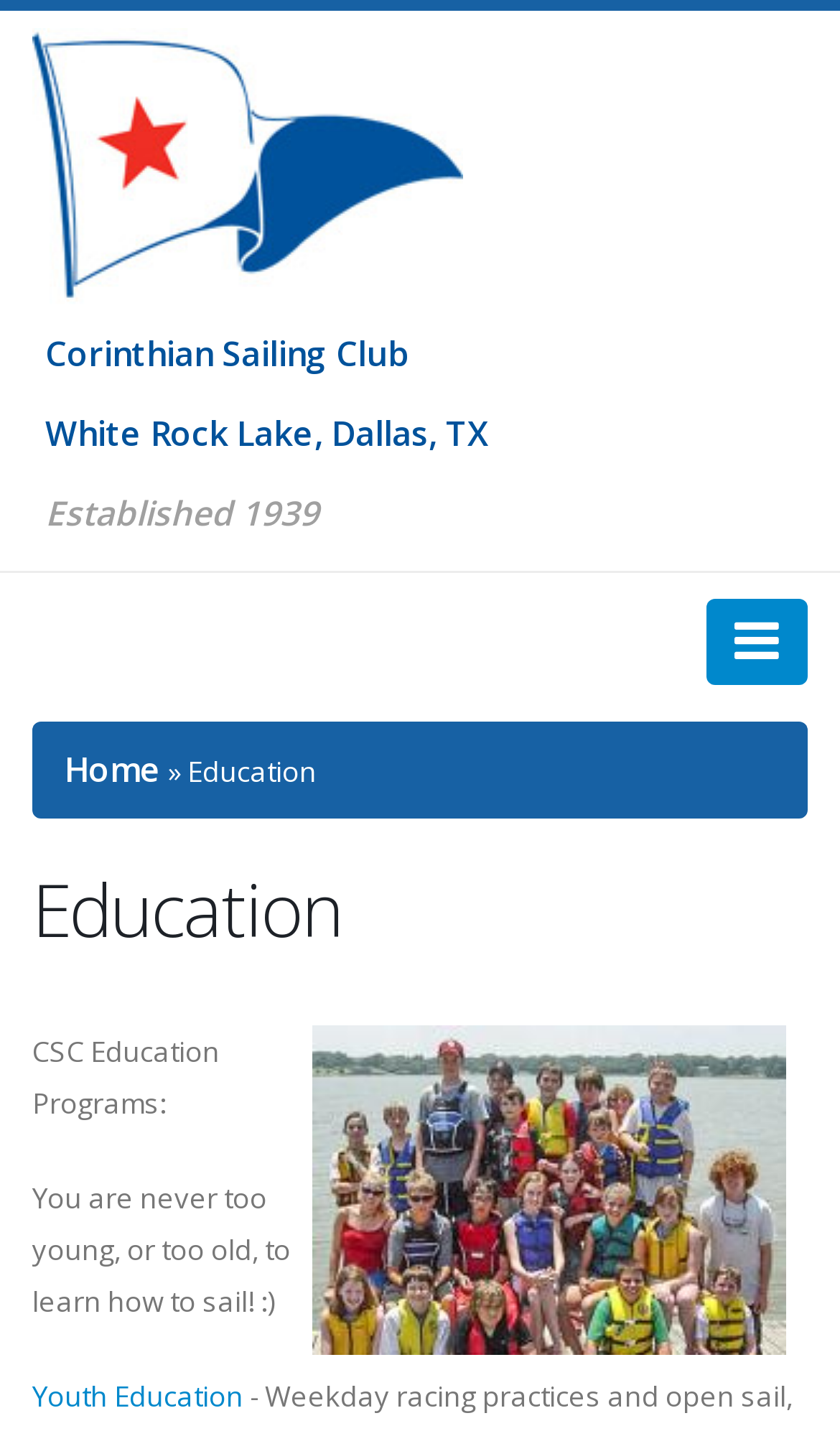Observe the image and answer the following question in detail: What type of education programs are offered?

The type of education programs offered can be inferred from the link 'Youth Education' located at the bottom of the webpage, which suggests that the sailing club offers education programs specifically for youth.